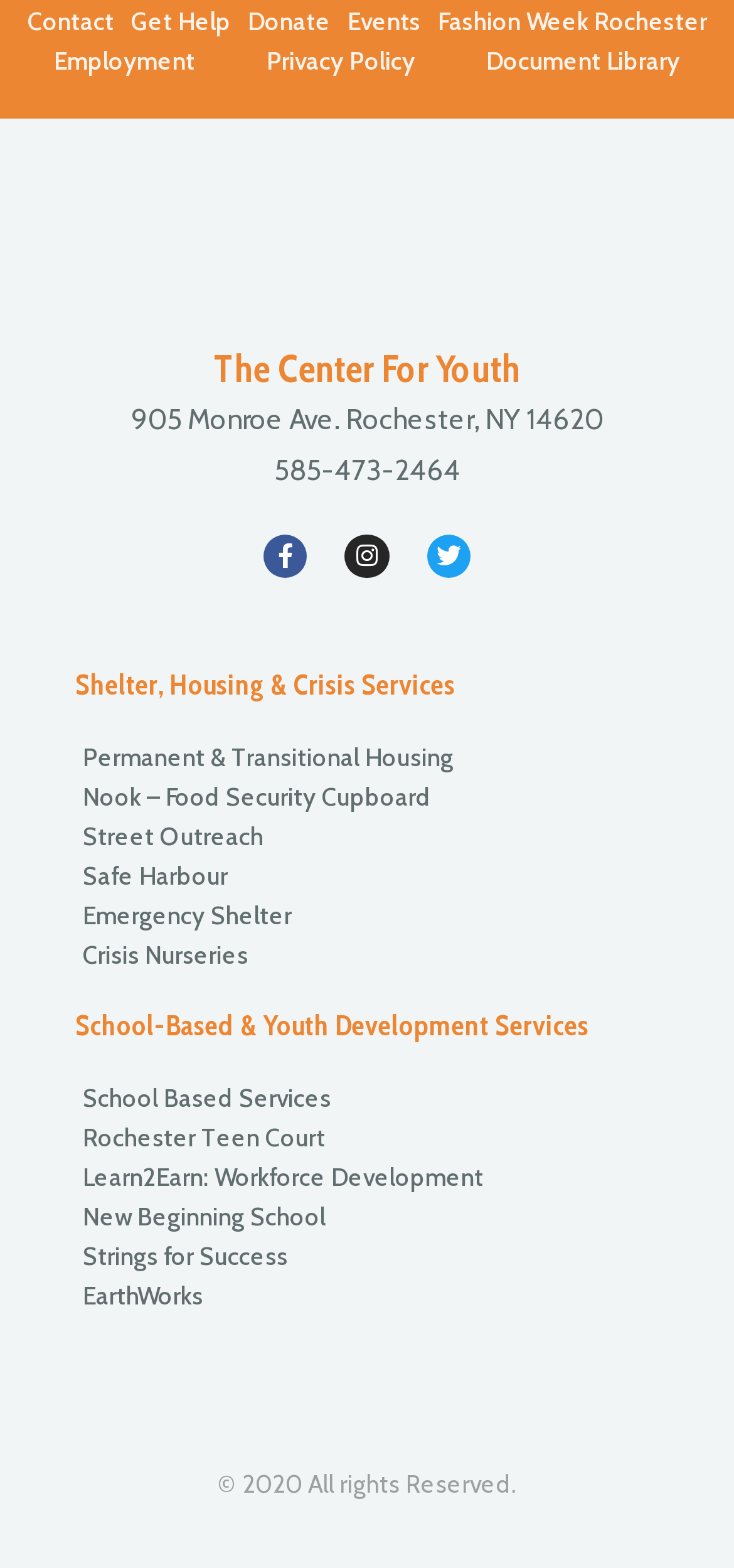Refer to the image and provide a thorough answer to this question:
What is the address of The Center For Youth?

I found the address by looking at the static text element that contains the address information, which is '905 Monroe Ave. Rochester, NY 14620'.